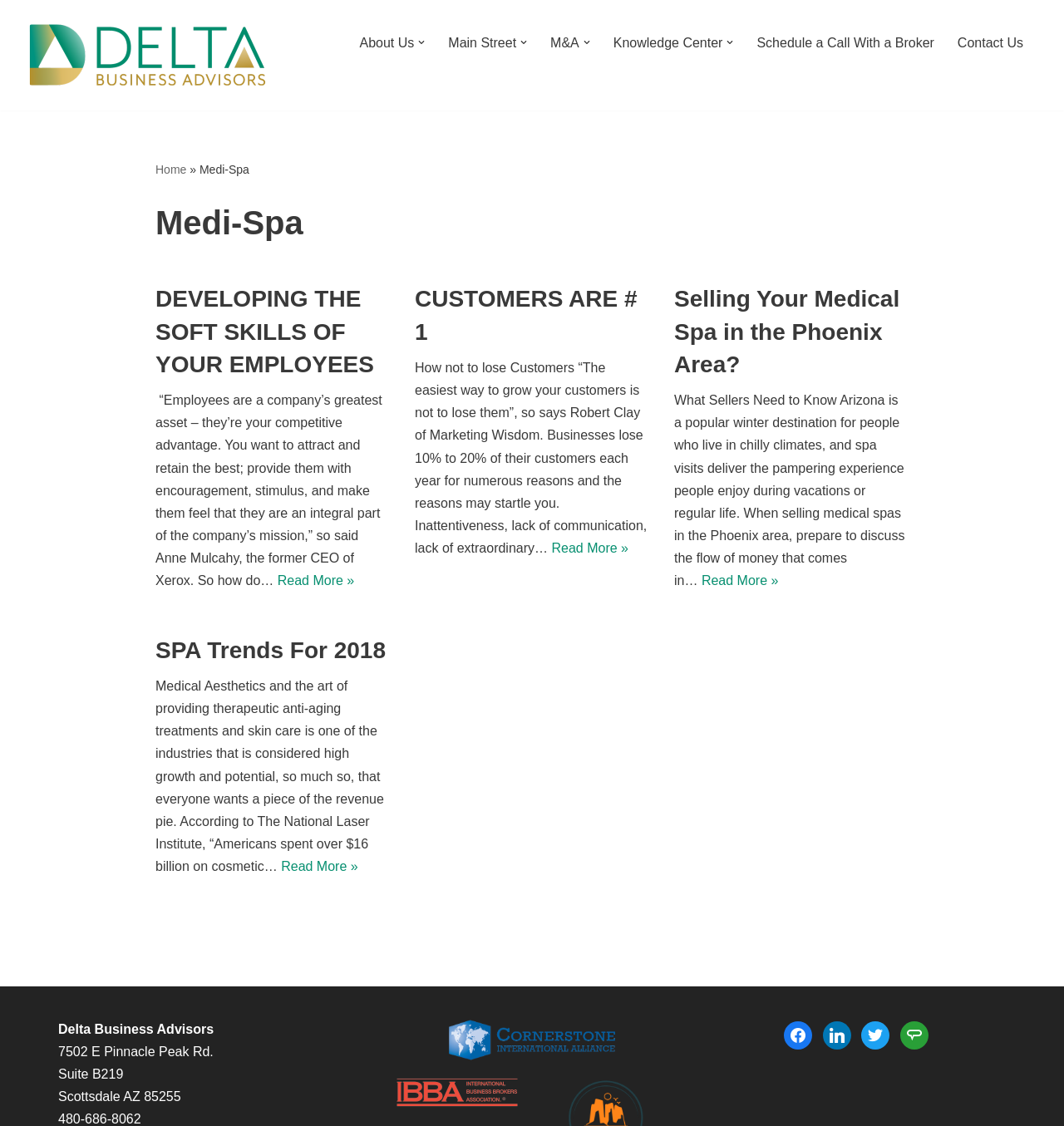Bounding box coordinates are specified in the format (top-left x, top-left y, bottom-right x, bottom-right y). All values are floating point numbers bounded between 0 and 1. Please provide the bounding box coordinate of the region this sentence describes: angieslist

[0.846, 0.912, 0.872, 0.925]